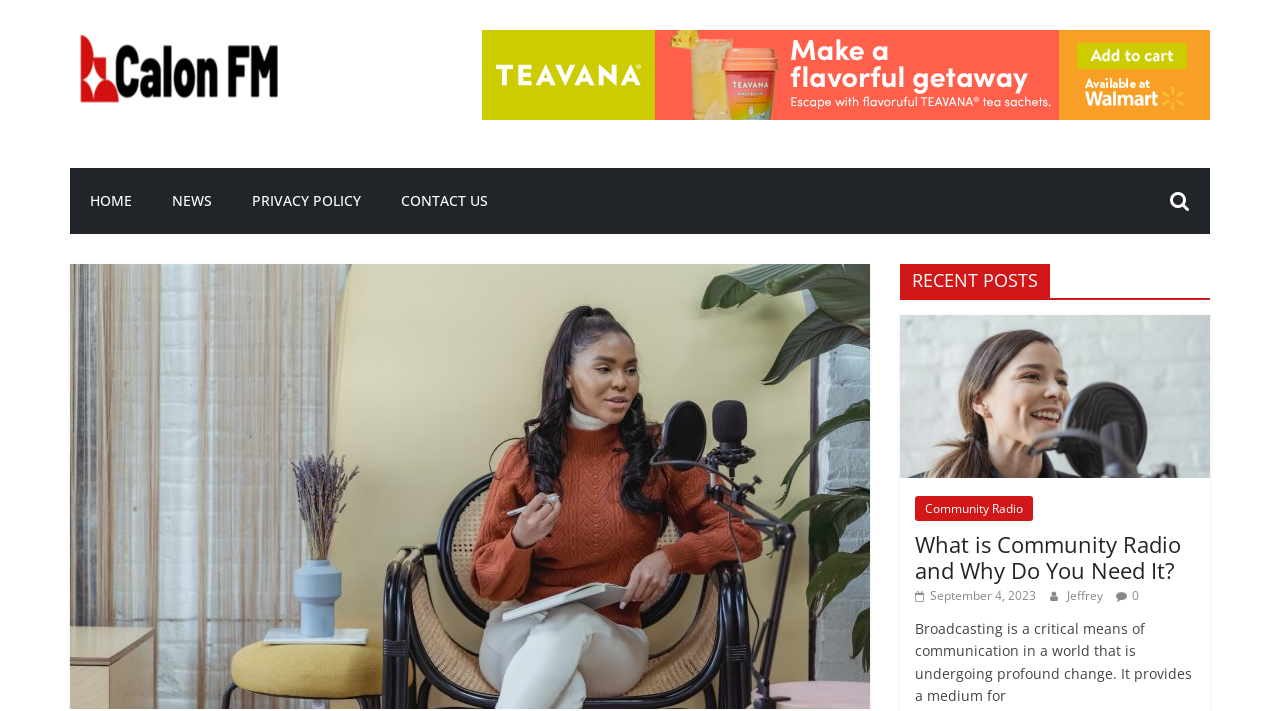Identify and generate the primary title of the webpage.

Media Training -Radio: How to Speak Effectively on the Radio